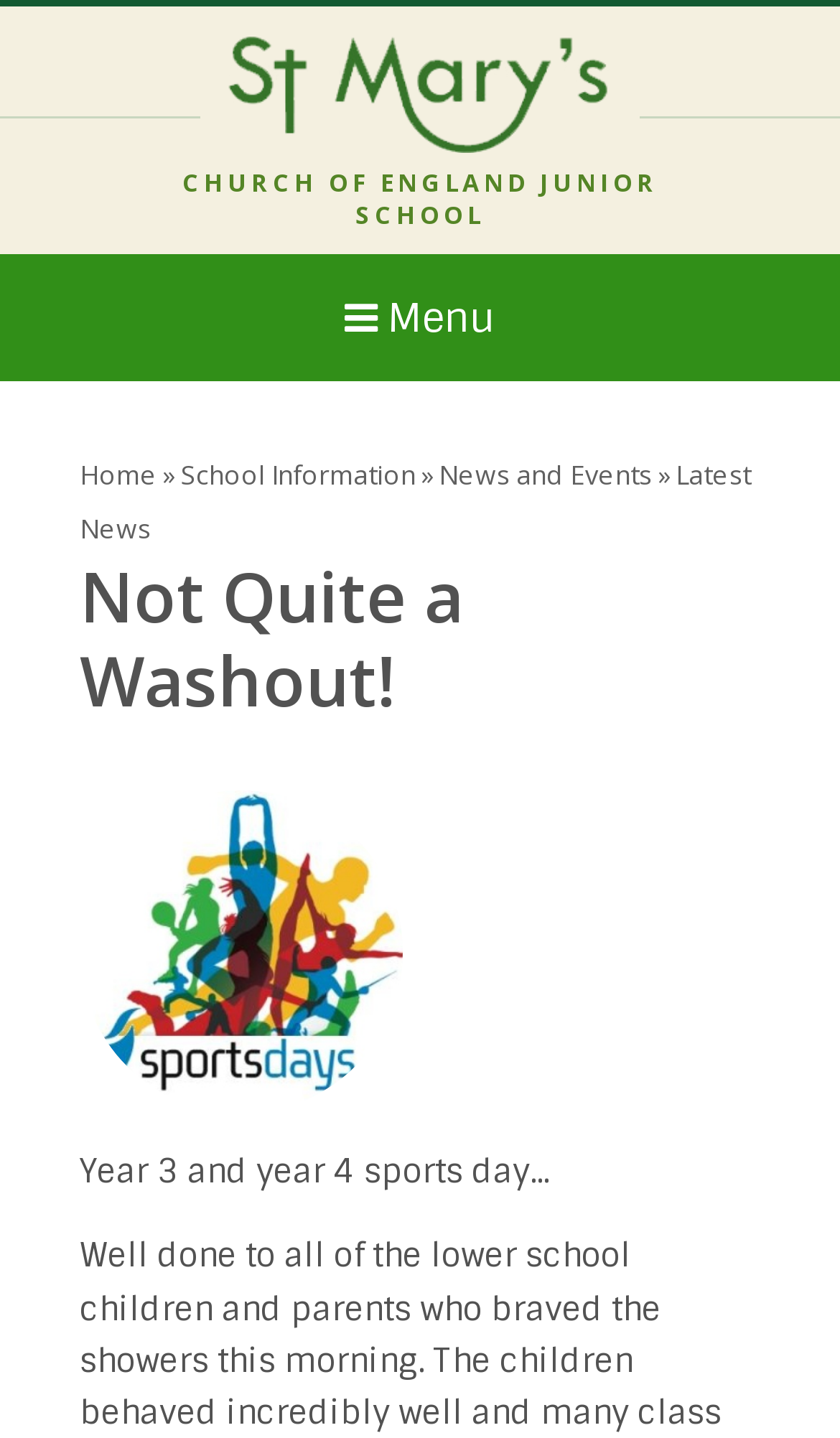Using details from the image, please answer the following question comprehensively:
What is the topic of the news article?

I found a StaticText element with the text 'Year 3 and year 4 sports day...' which appears to be a news article or a summary of a news article, indicating the topic of the news article.